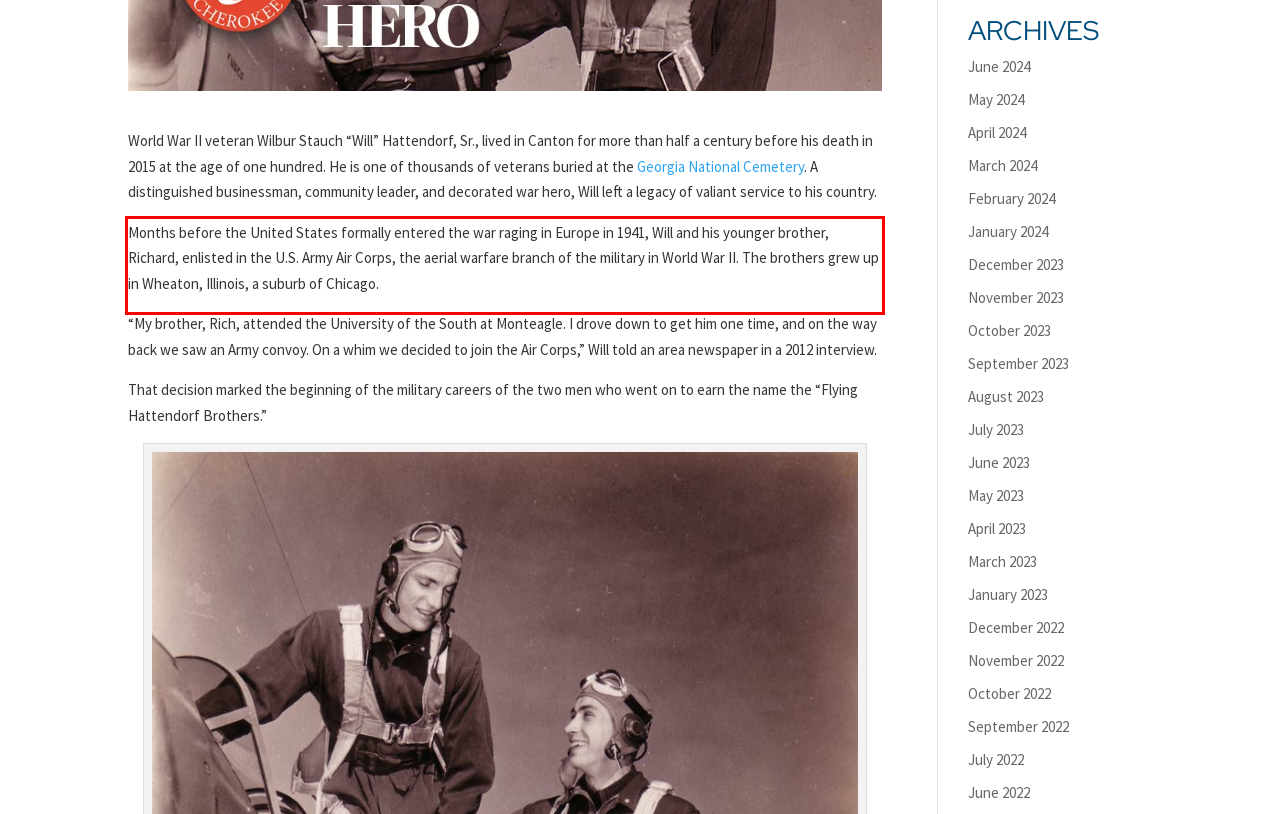Extract and provide the text found inside the red rectangle in the screenshot of the webpage.

Months before the United States formally entered the war raging in Europe in 1941, Will and his younger brother, Richard, enlisted in the U.S. Army Air Corps, the aerial warfare branch of the military in World War II. The brothers grew up in Wheaton, Illinois, a suburb of Chicago.